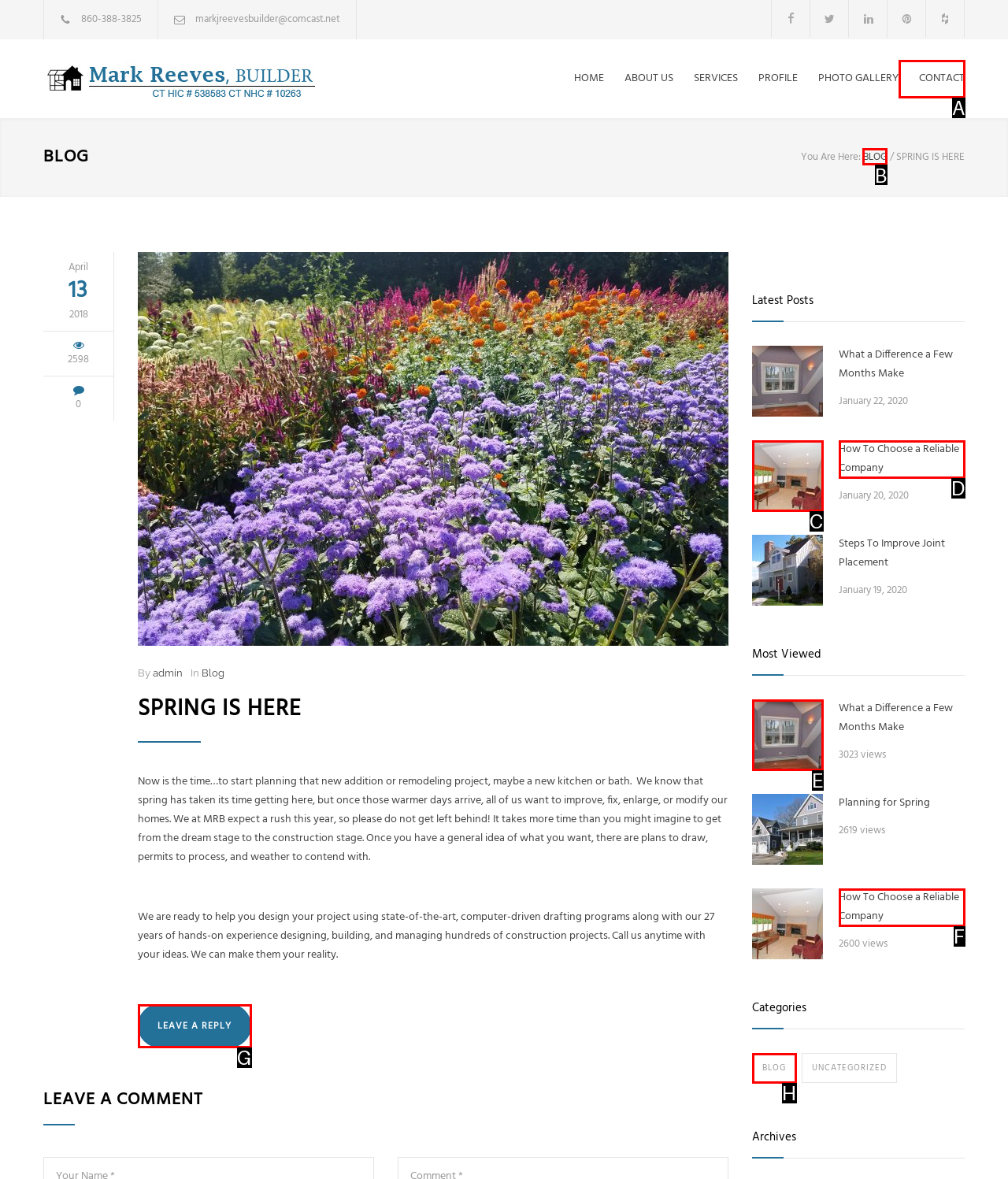Identify the correct letter of the UI element to click for this task: Click the 'BLOG' link
Respond with the letter from the listed options.

B